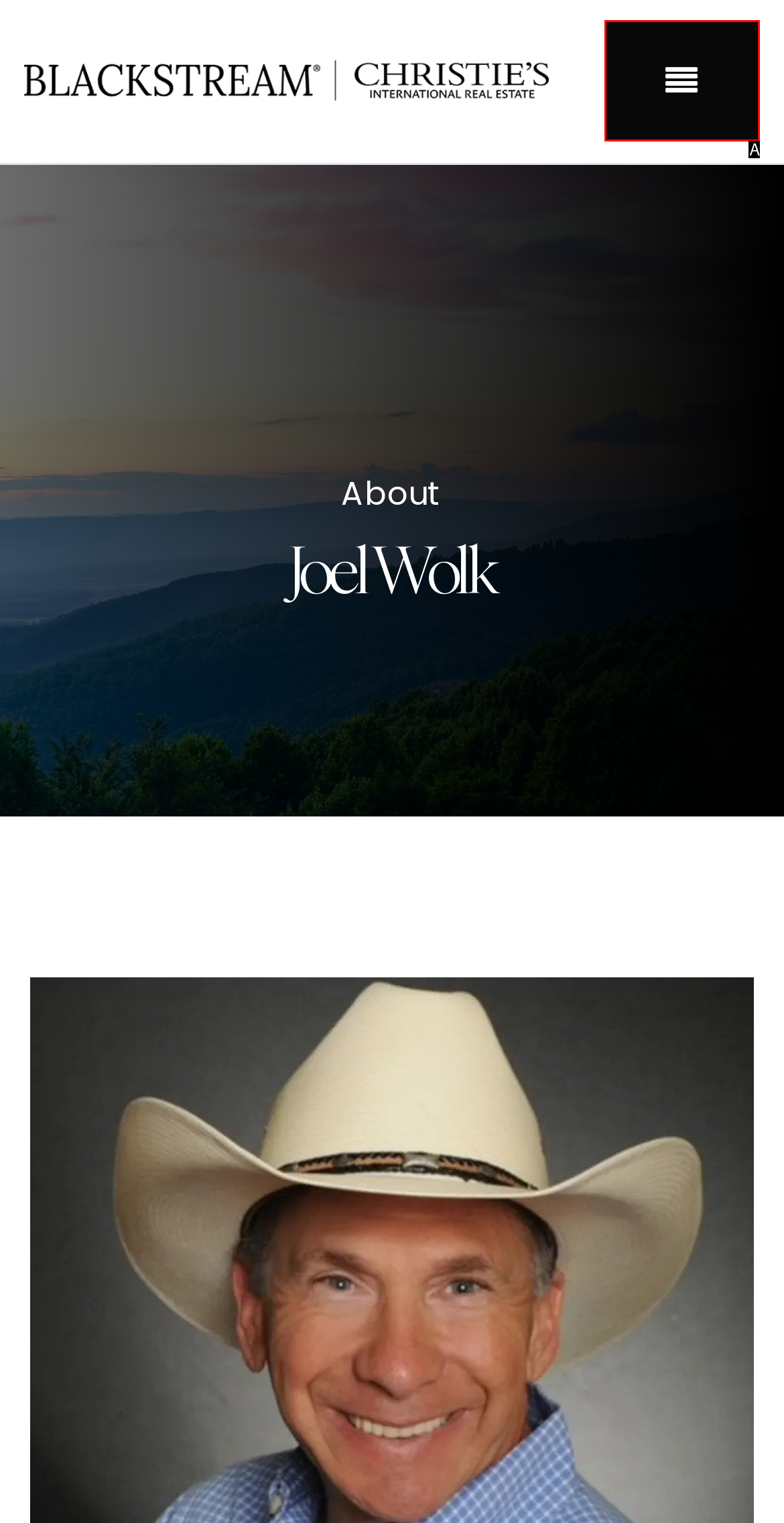Match the element description: Menu to the correct HTML element. Answer with the letter of the selected option.

A